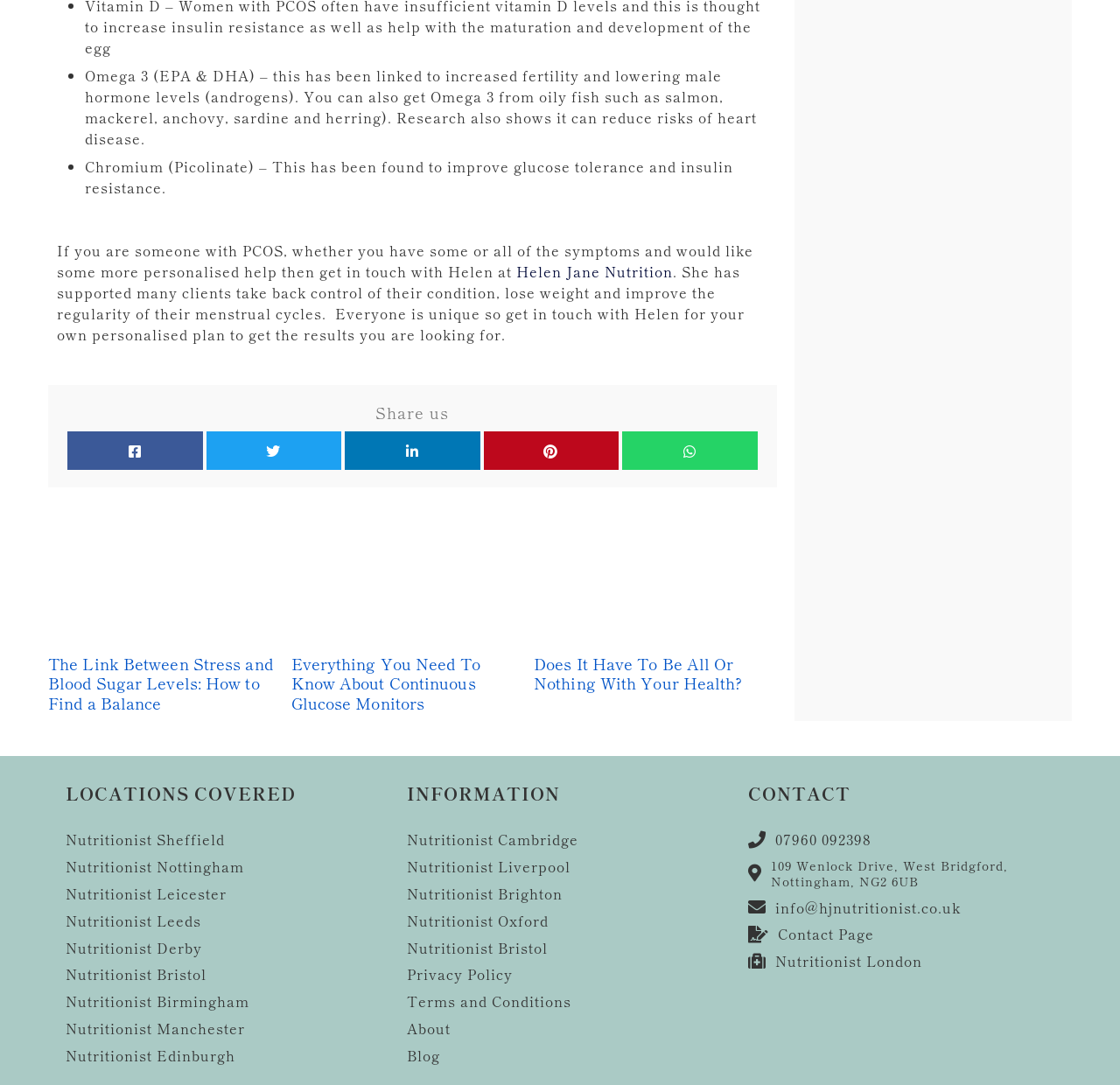Who is the nutritionist mentioned on the webpage?
Please provide a detailed answer to the question.

The webpage mentions 'Helen Jane Nutrition' and 'get in touch with Helen' in the text, indicating that Helen is a nutritionist who provides personalized help to individuals with PCOS.